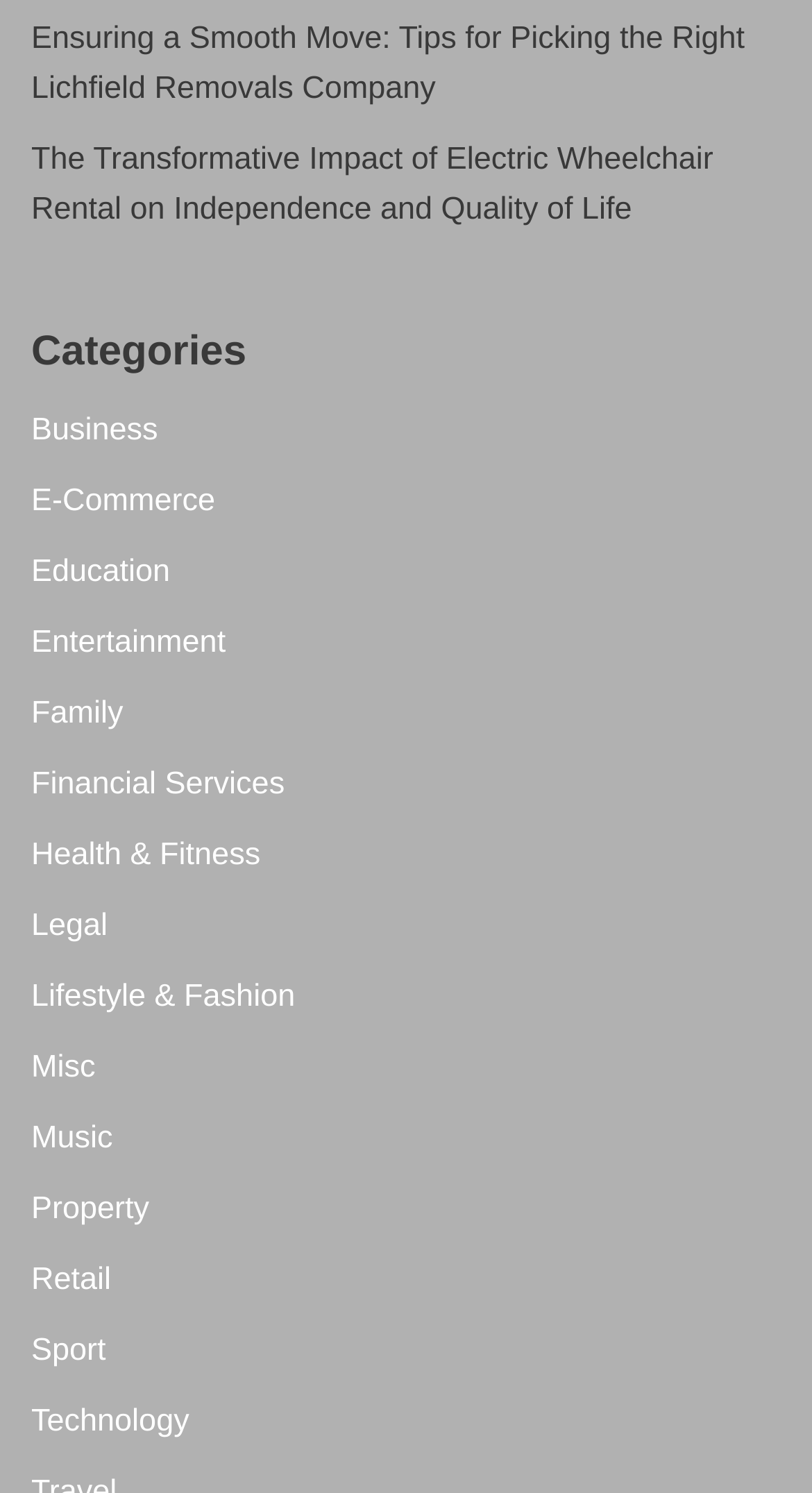Is there a category for Education?
Analyze the screenshot and provide a detailed answer to the question.

I scanned the list of categories and found a link with the text 'Education', which indicates that there is a category for Education.